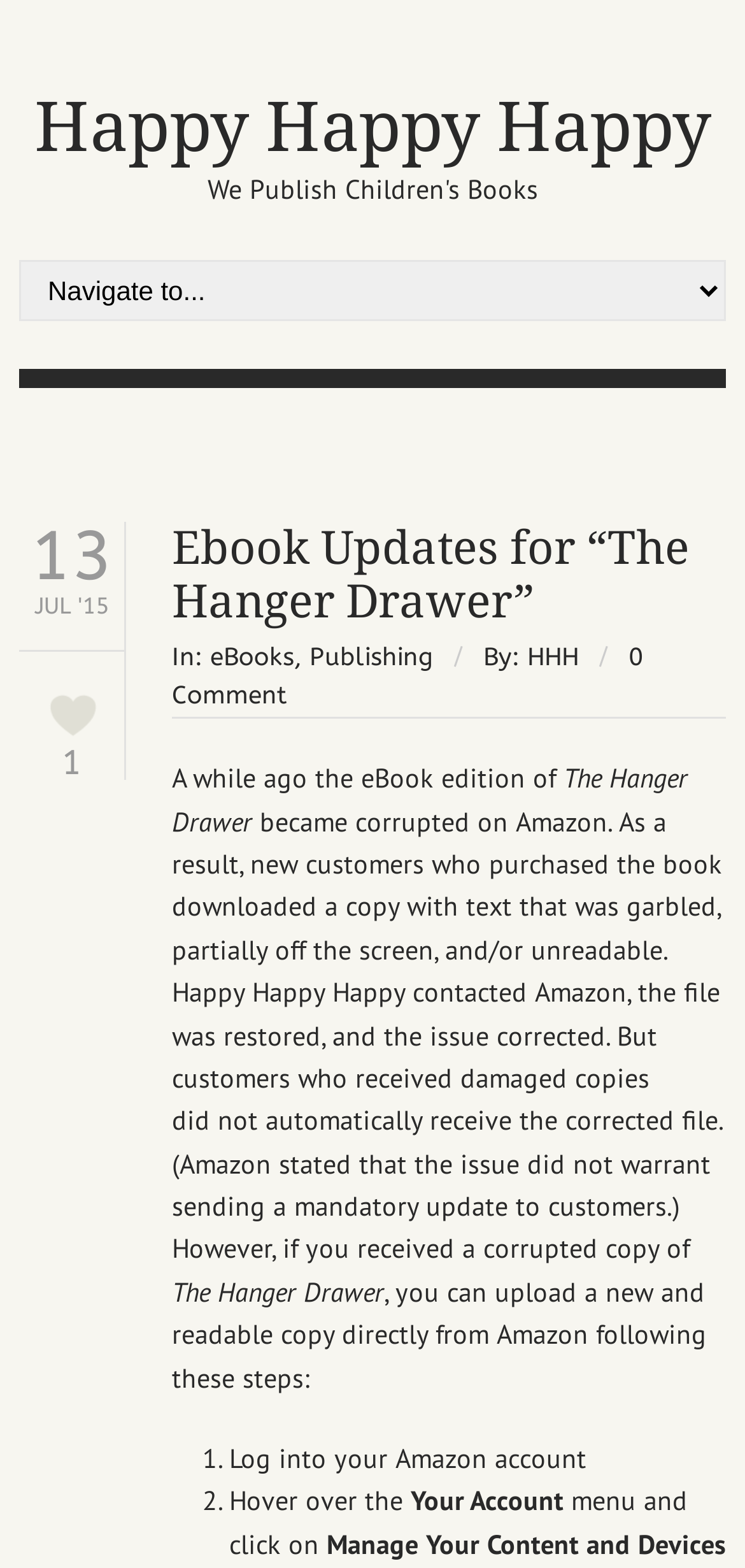Please identify the bounding box coordinates of the clickable area that will fulfill the following instruction: "Click on the link 'Happy Happy Happy'". The coordinates should be in the format of four float numbers between 0 and 1, i.e., [left, top, right, bottom].

[0.046, 0.055, 0.954, 0.107]